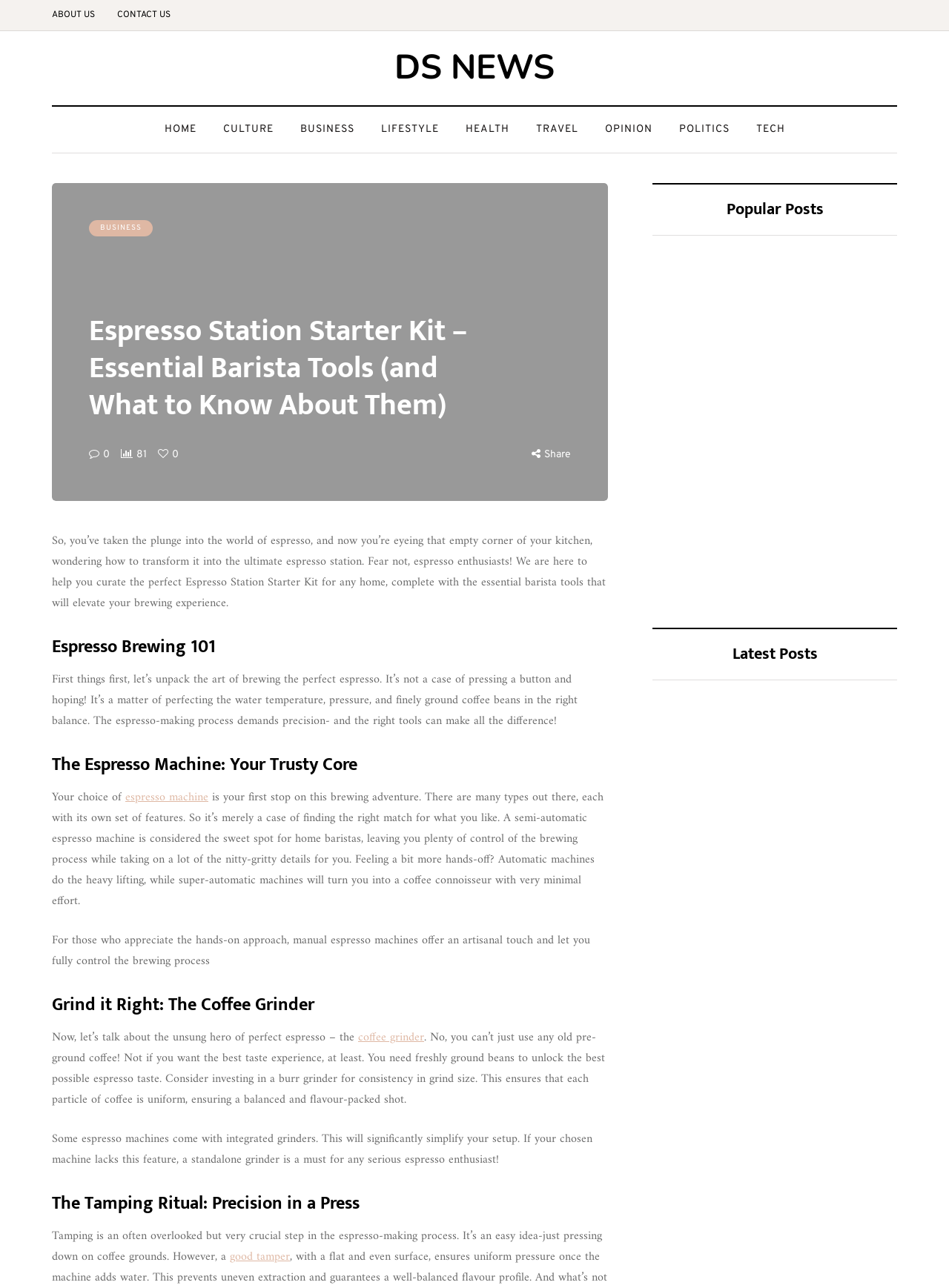What is the main topic of this webpage?
From the screenshot, provide a brief answer in one word or phrase.

Espresso Station Starter Kit